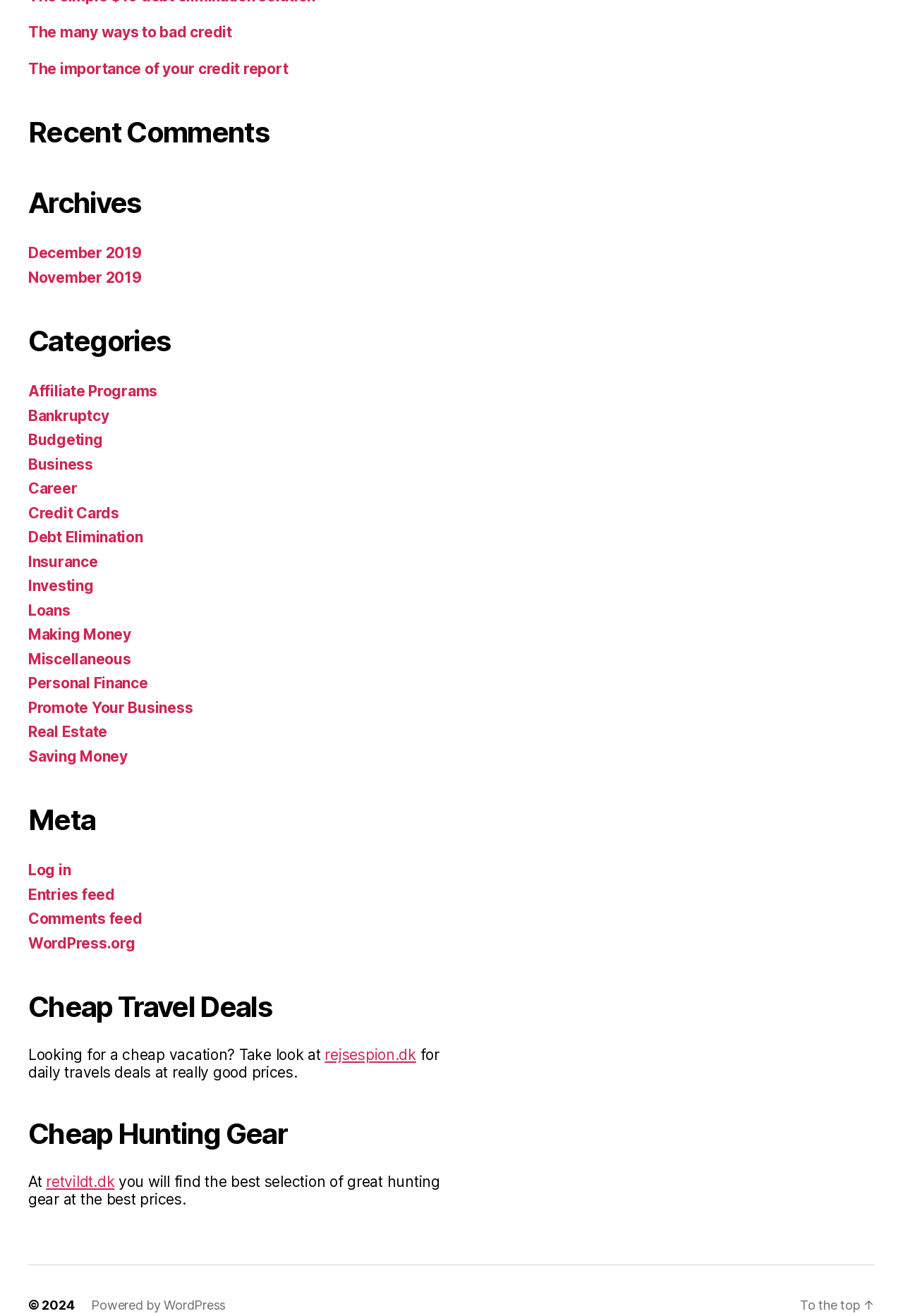Please identify the bounding box coordinates of the element I need to click to follow this instruction: "Explore categories".

[0.031, 0.289, 0.523, 0.583]